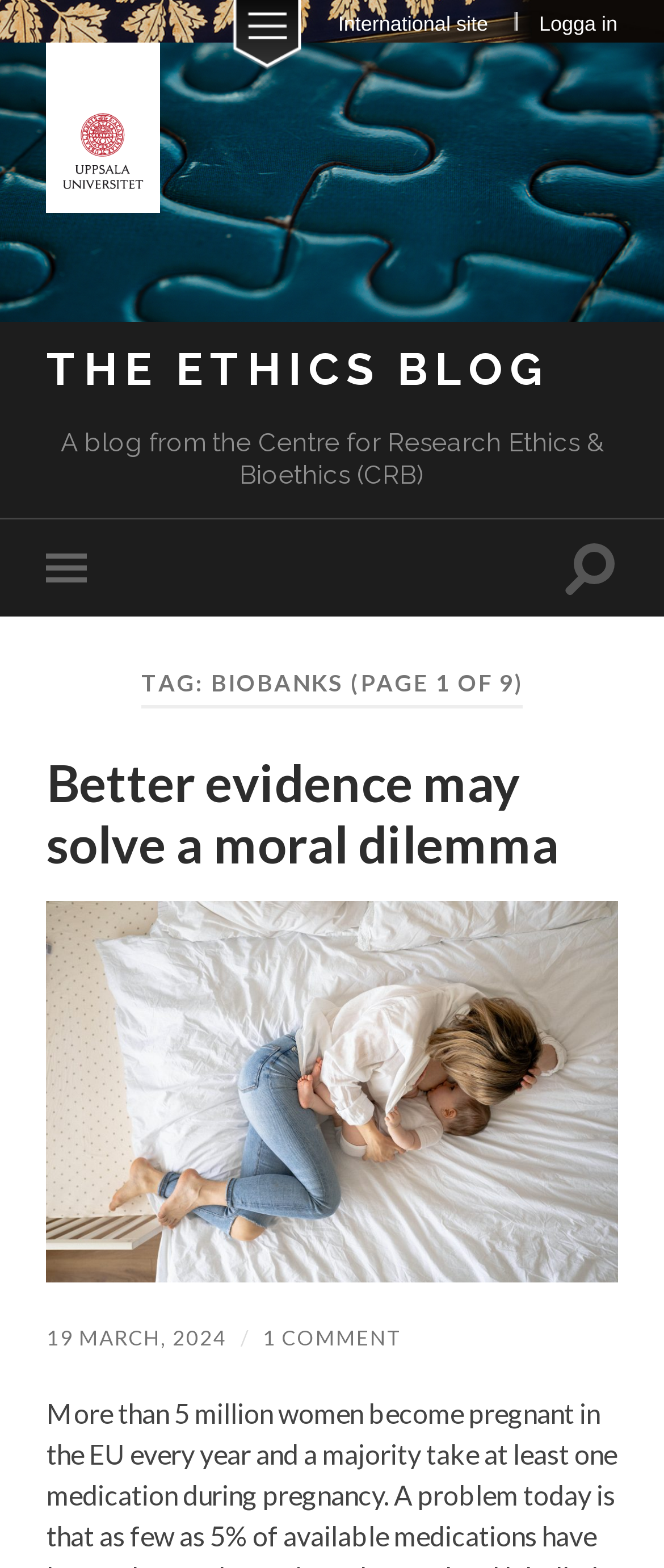Can you determine the bounding box coordinates of the area that needs to be clicked to fulfill the following instruction: "toggle search field"?

[0.848, 0.331, 0.93, 0.393]